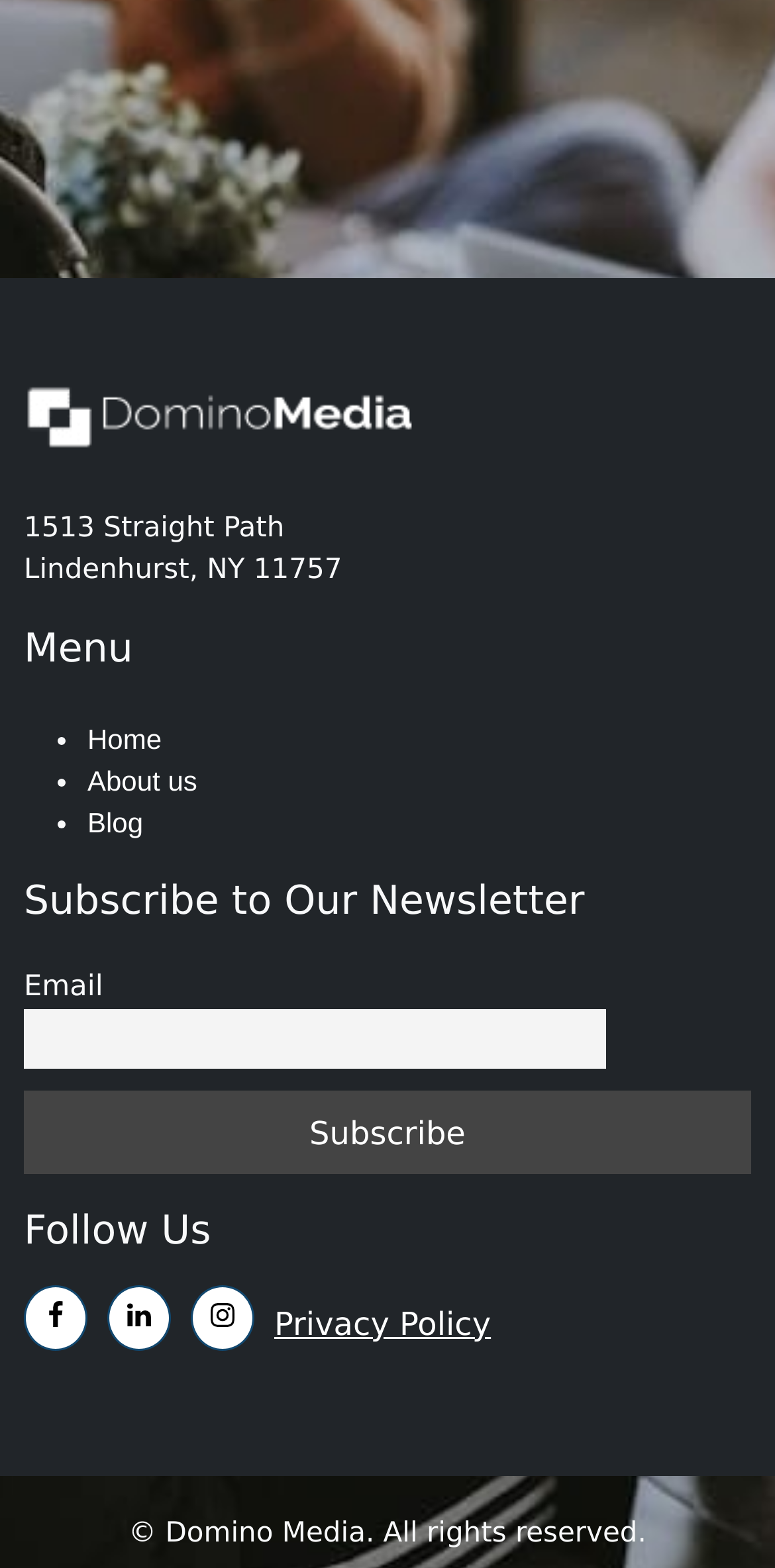Use a single word or phrase to answer this question: 
What is the company's address?

1513 Straight Path, Lindenhurst, NY 11757